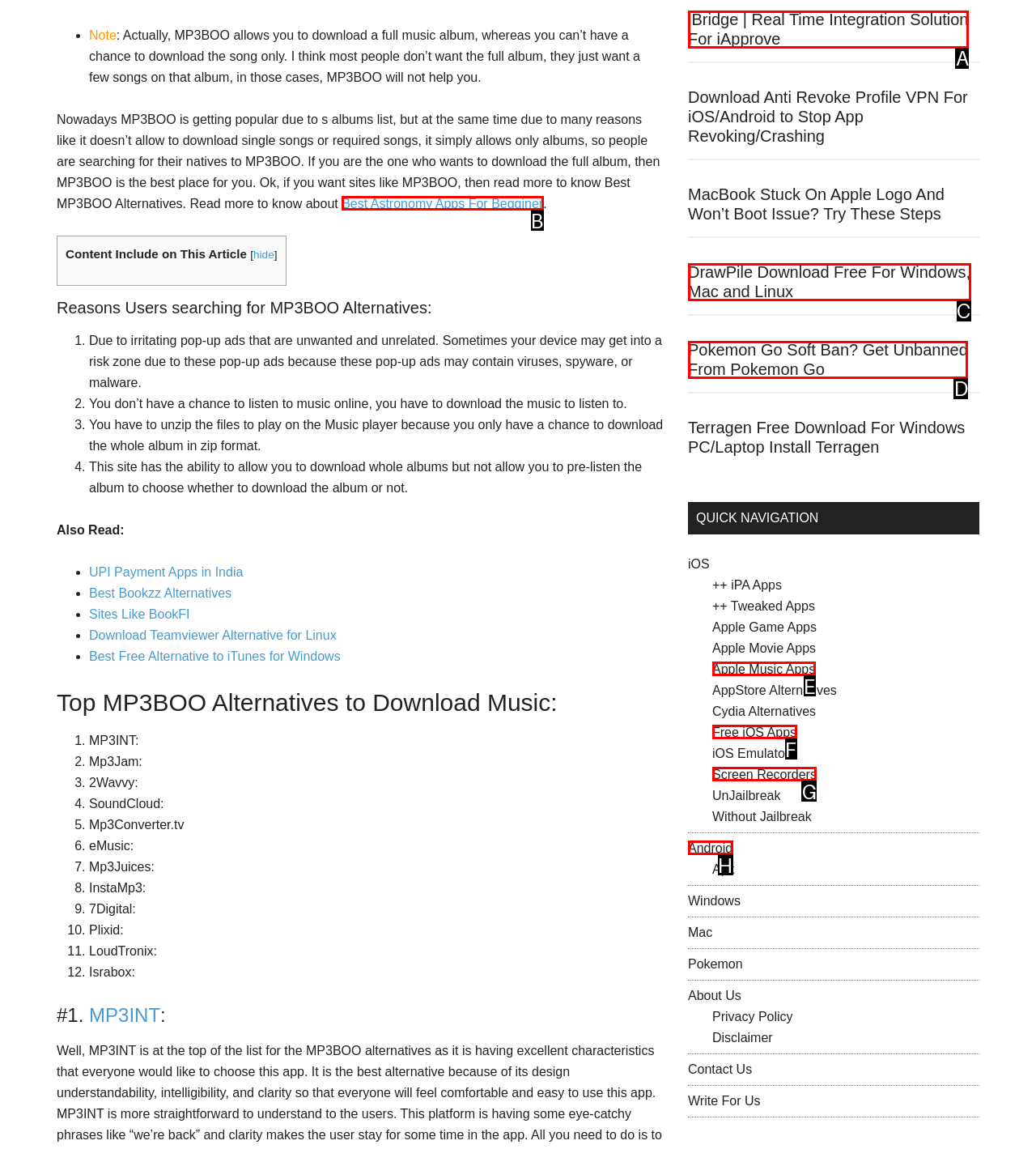Choose the HTML element that best fits the description: Best Astronomy Apps For Begginer. Answer with the option's letter directly.

B